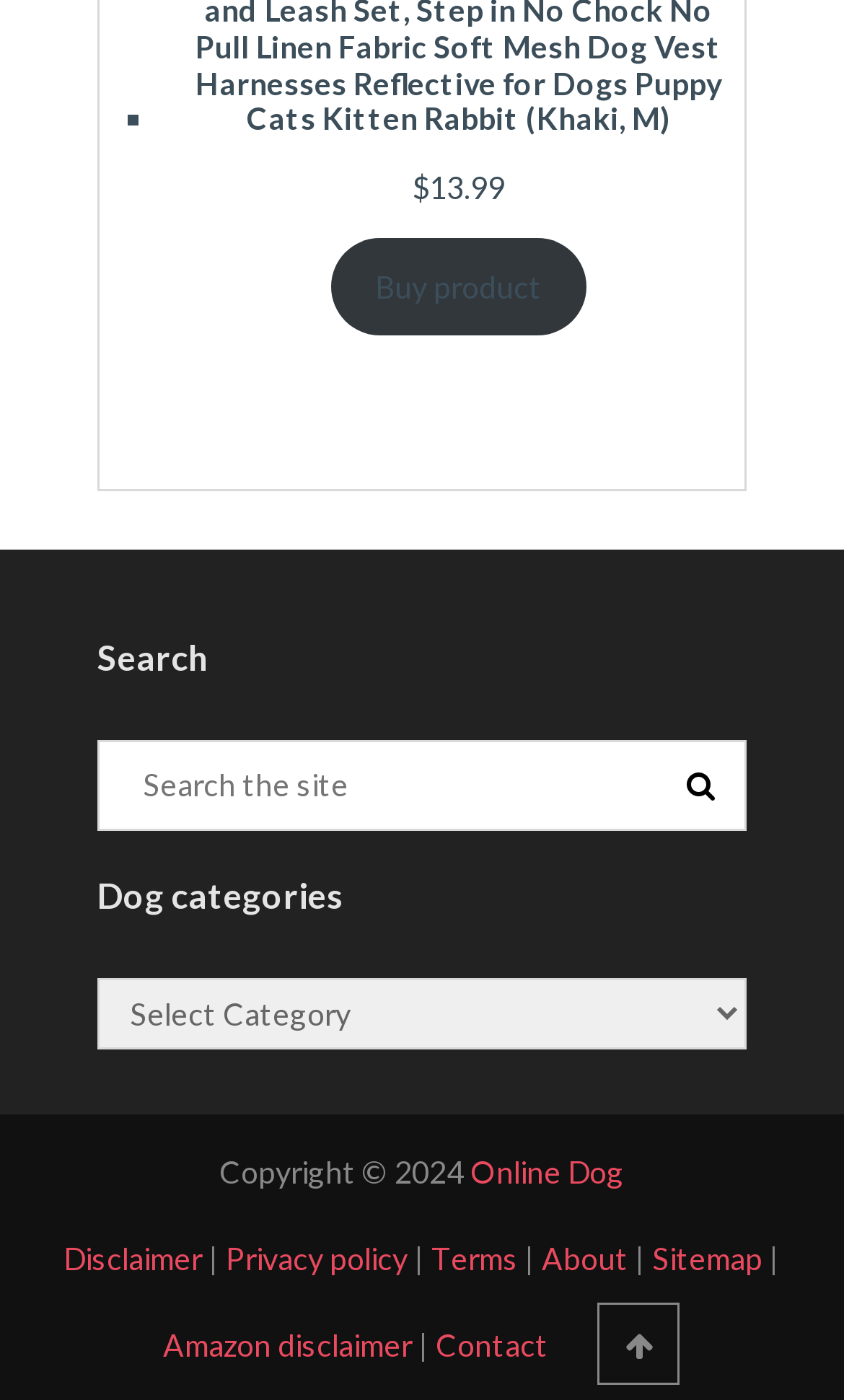Using the information in the image, give a detailed answer to the following question: What is the purpose of the search box?

The search box is located in the middle of the webpage, and its purpose is to allow users to search the site for specific products or content. This is indicated by the placeholder text 'Search the site' inside the search box.